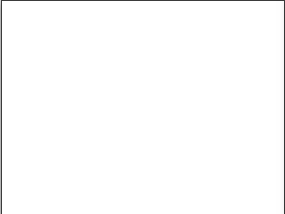Describe the image with as much detail as possible.

The image depicts cell phones, likely in relation to a news article discussing the Canadian government's testing of emergency alert systems on mobile devices. This test is scheduled for a specific date and aims to ensure residents are prepared for real emergency notifications. The announcement emphasizes the importance of such alerts, highlighting that they will not only sound an emergency alert tone but also provide critical information. This initiative reflects ongoing efforts to enhance public safety communication across Canada.